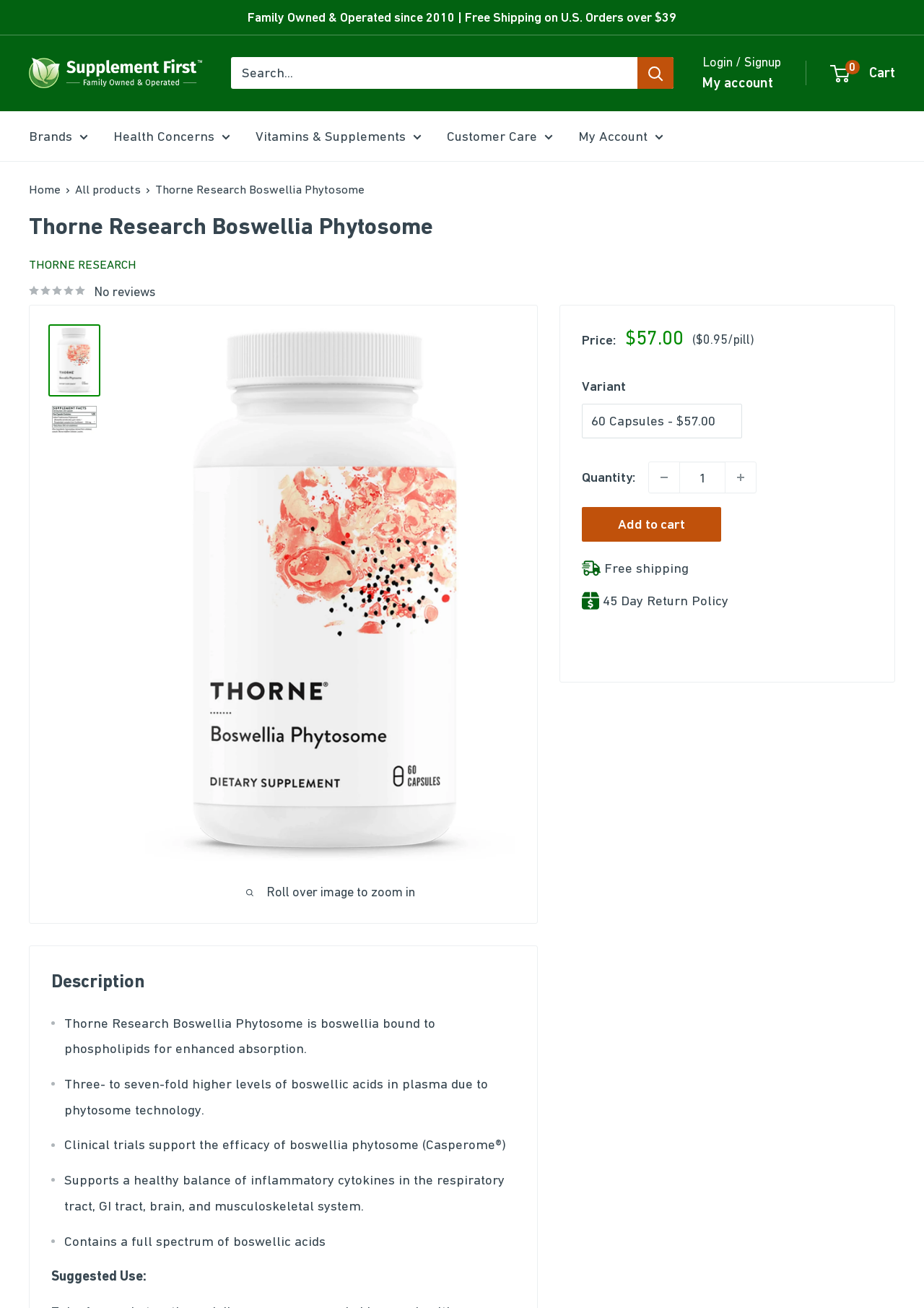What is the purpose of the product?
Refer to the image and give a detailed response to the question.

The purpose of the product can be determined by reading the description section, which states that the product 'Supports a healthy balance of inflammatory cytokines in the respiratory tract, GI tract, brain, and musculoskeletal system.' This suggests that the product is intended to promote overall health and wellness.